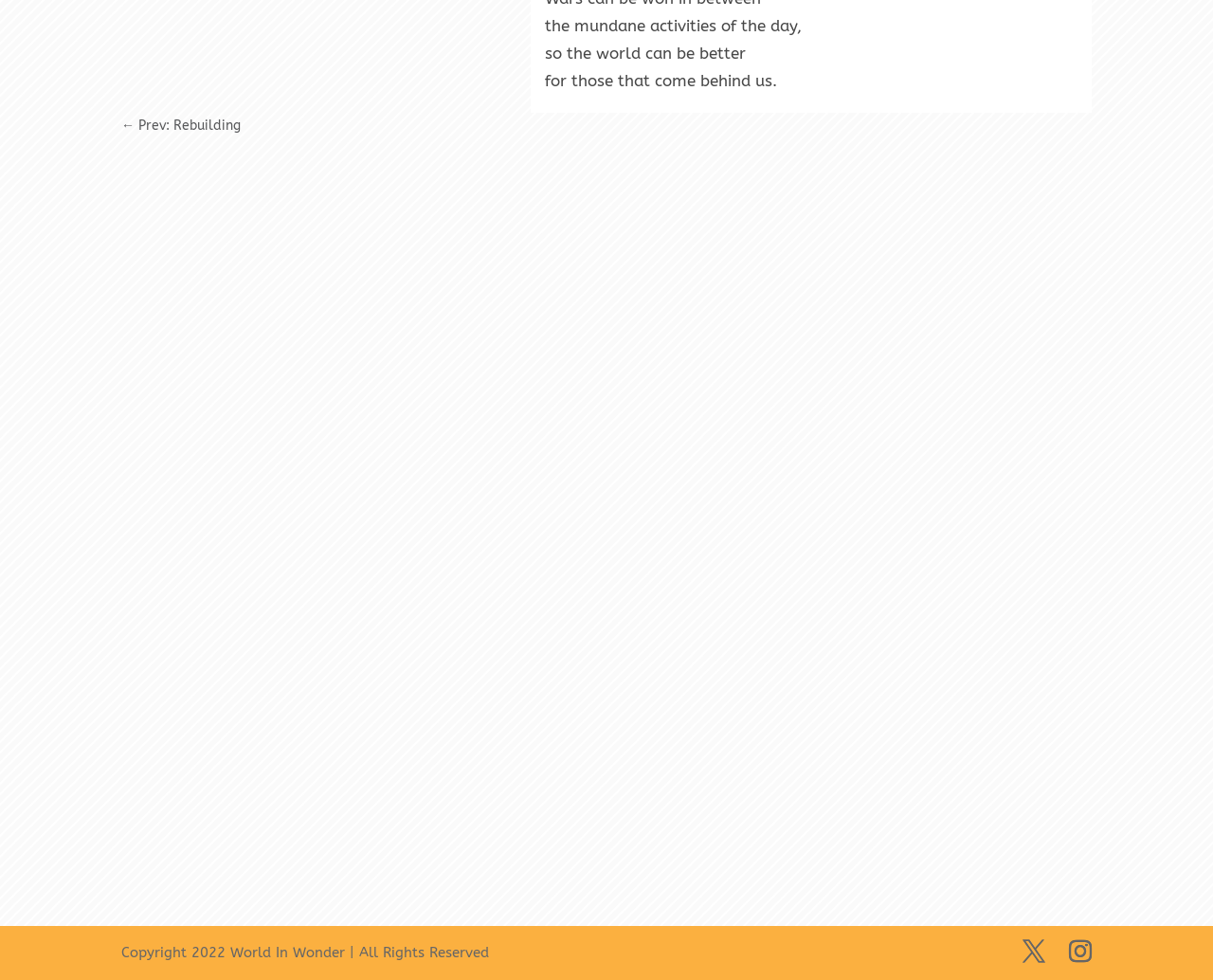Predict the bounding box for the UI component with the following description: "← Prev: Rebuilding".

[0.1, 0.115, 0.198, 0.141]